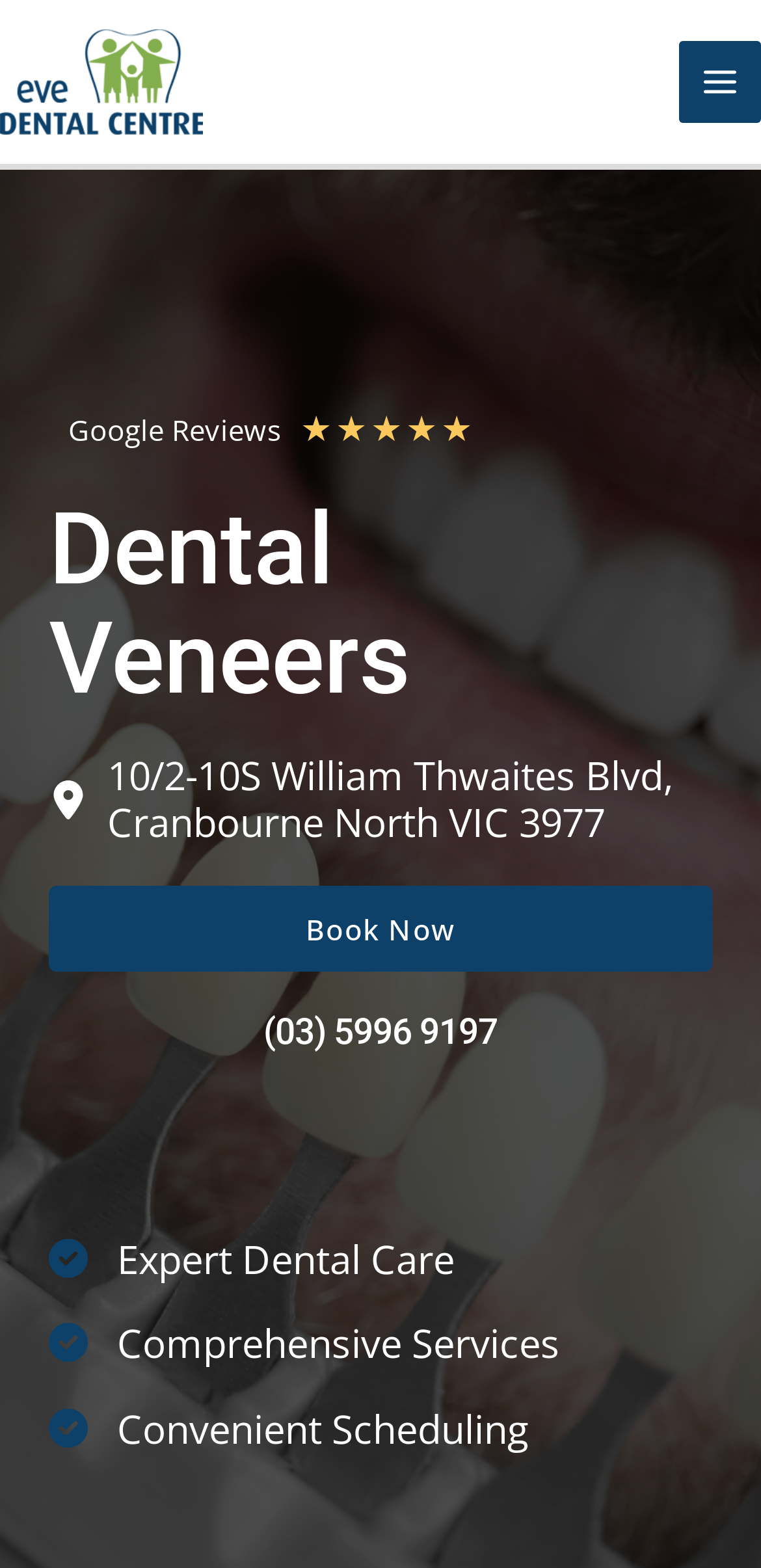Please respond to the question using a single word or phrase:
What is the address of Eve Dental Centre?

10/2-10S William Thwaites Blvd, Cranbourne North VIC 3977